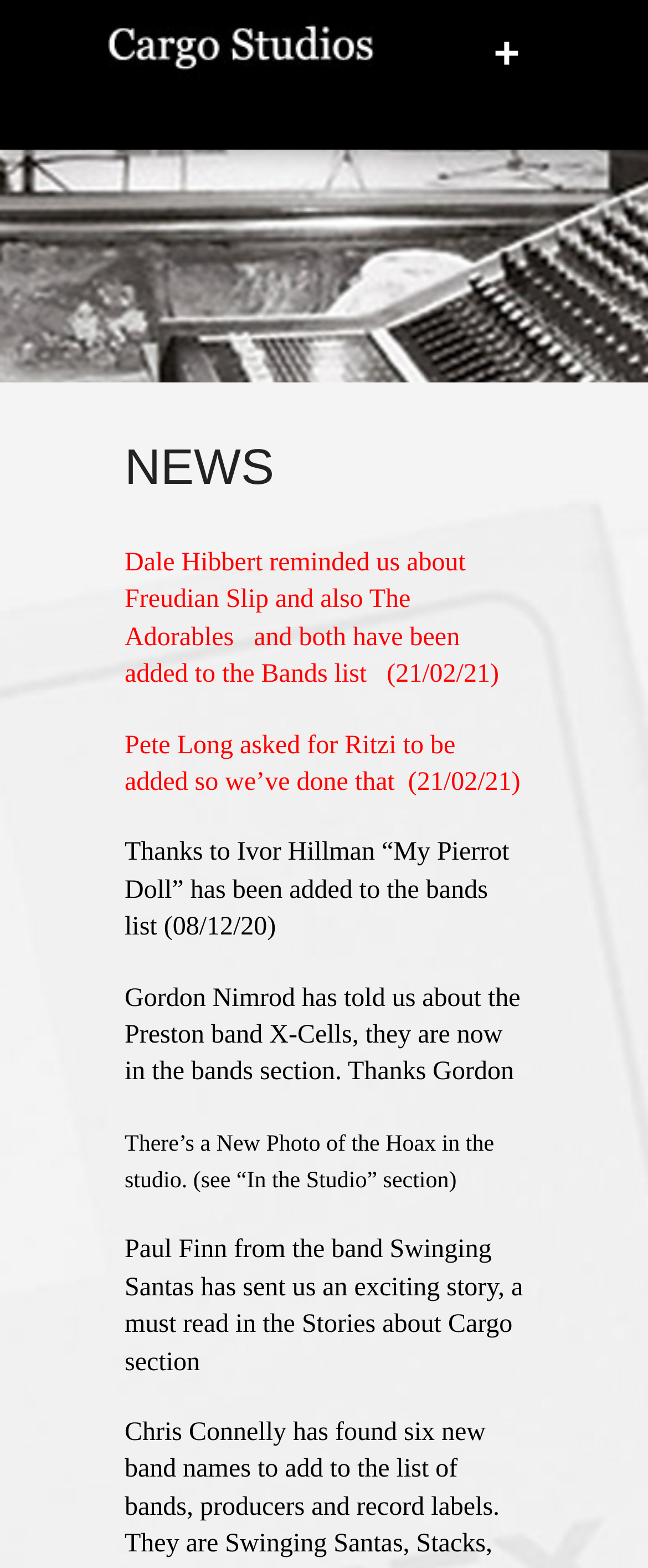Locate the UI element described by + and provide its bounding box coordinates. Use the format (top-left x, top-left y, bottom-right x, bottom-right y) with all values as floating point numbers between 0 and 1.

[0.731, 0.016, 0.833, 0.056]